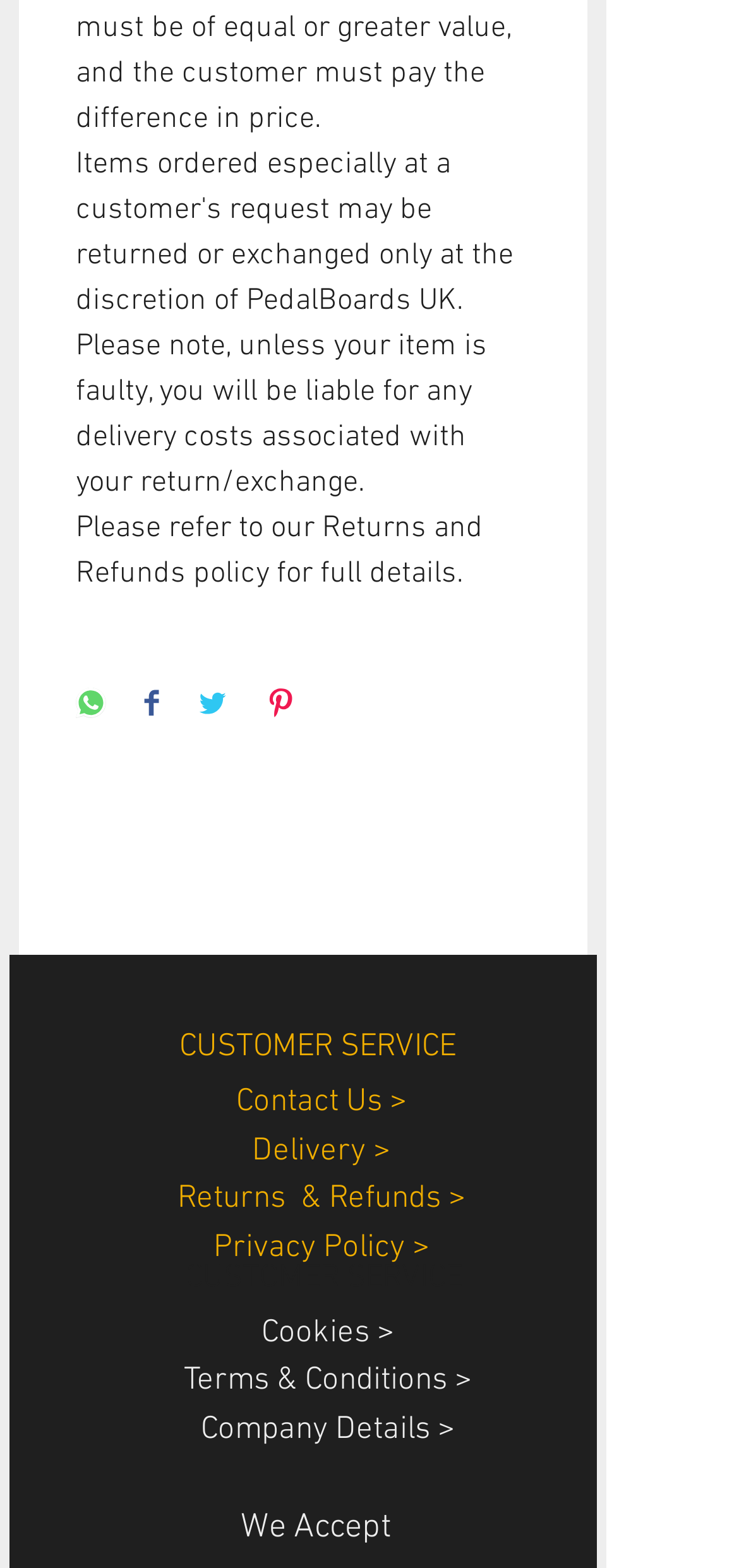Identify the bounding box for the given UI element using the description provided. Coordinates should be in the format (top-left x, top-left y, bottom-right x, bottom-right y) and must be between 0 and 1. Here is the description: Terms & Conditions >

[0.218, 0.869, 0.638, 0.893]